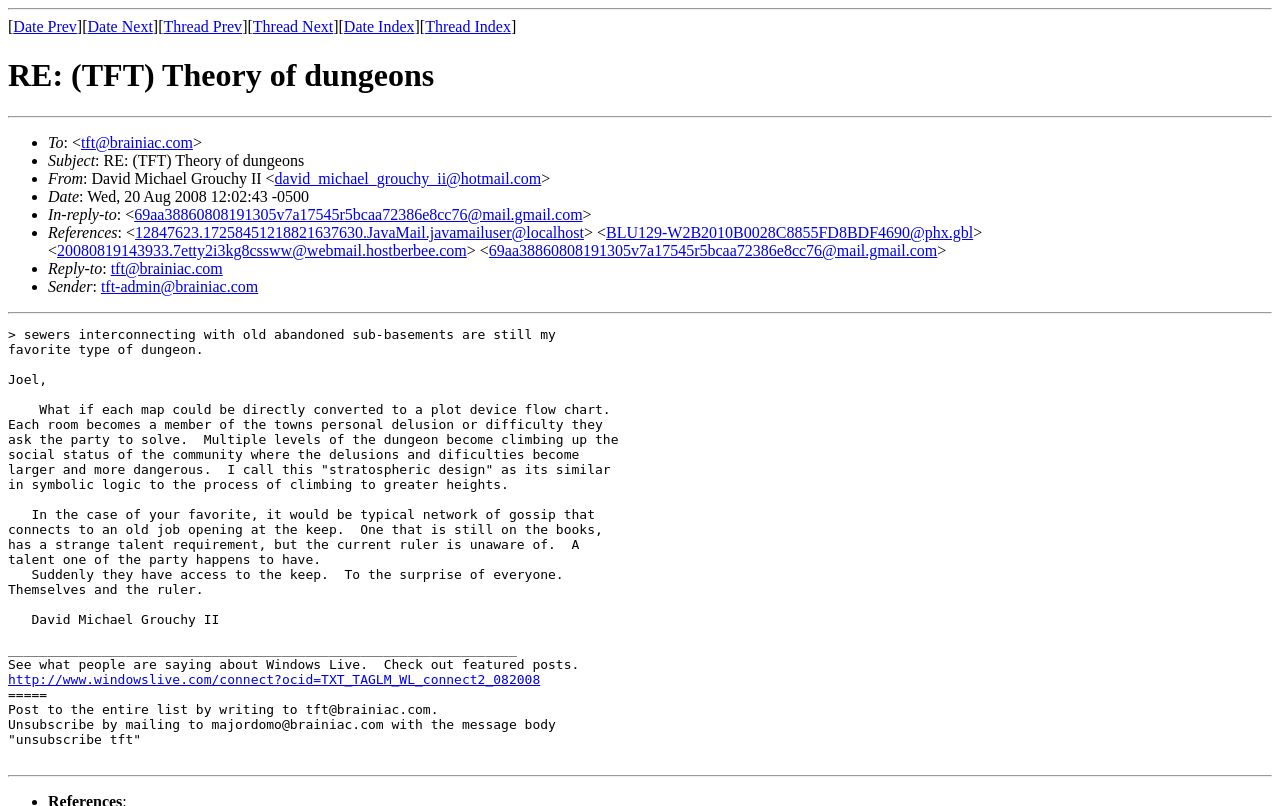Determine the bounding box coordinates for the clickable element to execute this instruction: "Click on 'Date Prev'". Provide the coordinates as four float numbers between 0 and 1, i.e., [left, top, right, bottom].

[0.01, 0.022, 0.06, 0.043]